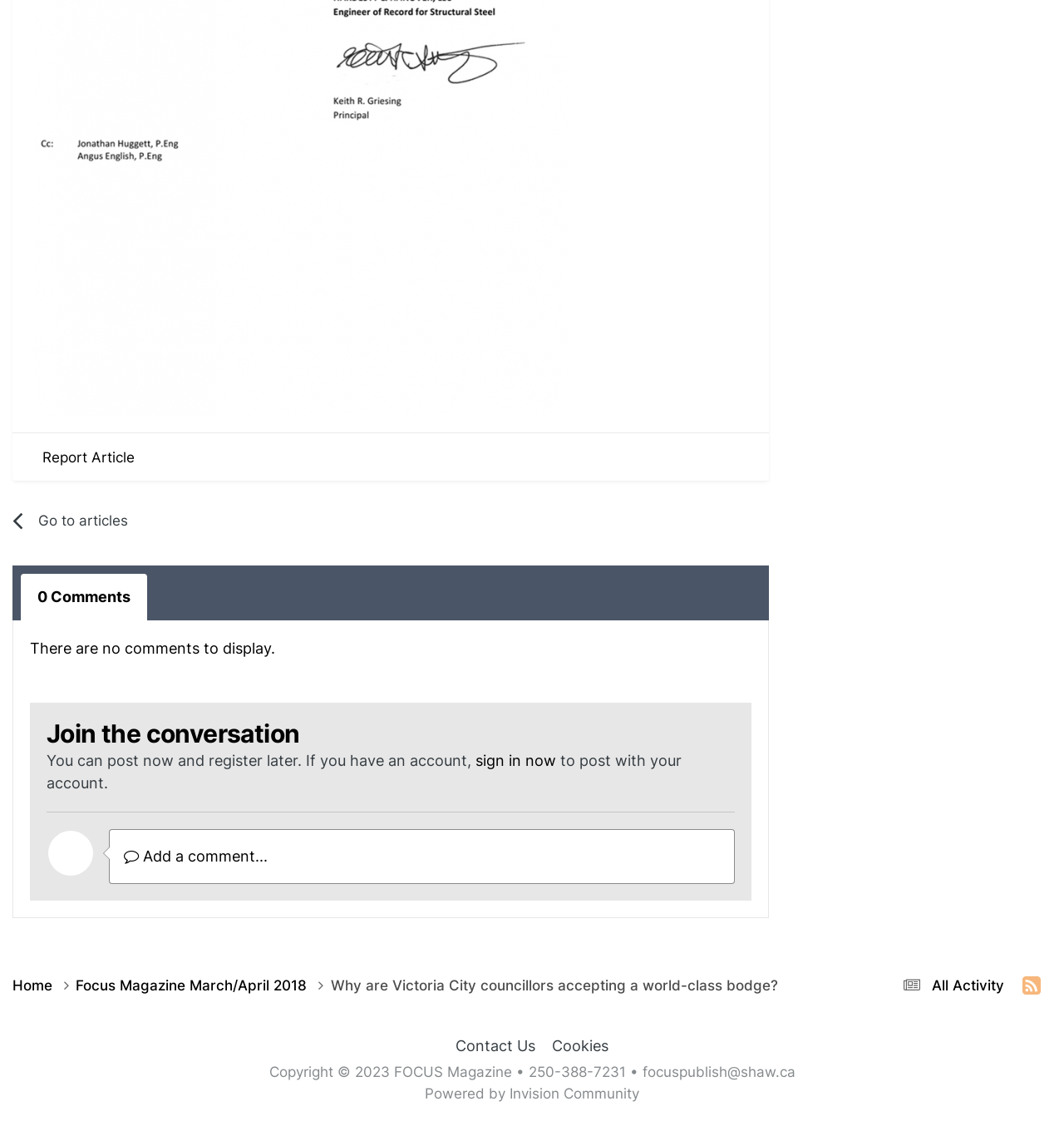What is the purpose of the 'sign in now' link?
Kindly answer the question with as much detail as you can.

The 'sign in now' link is located next to the text 'If you have an account,'. This suggests that the link is used to sign in to an existing account, likely to post comments or access other features on the webpage.